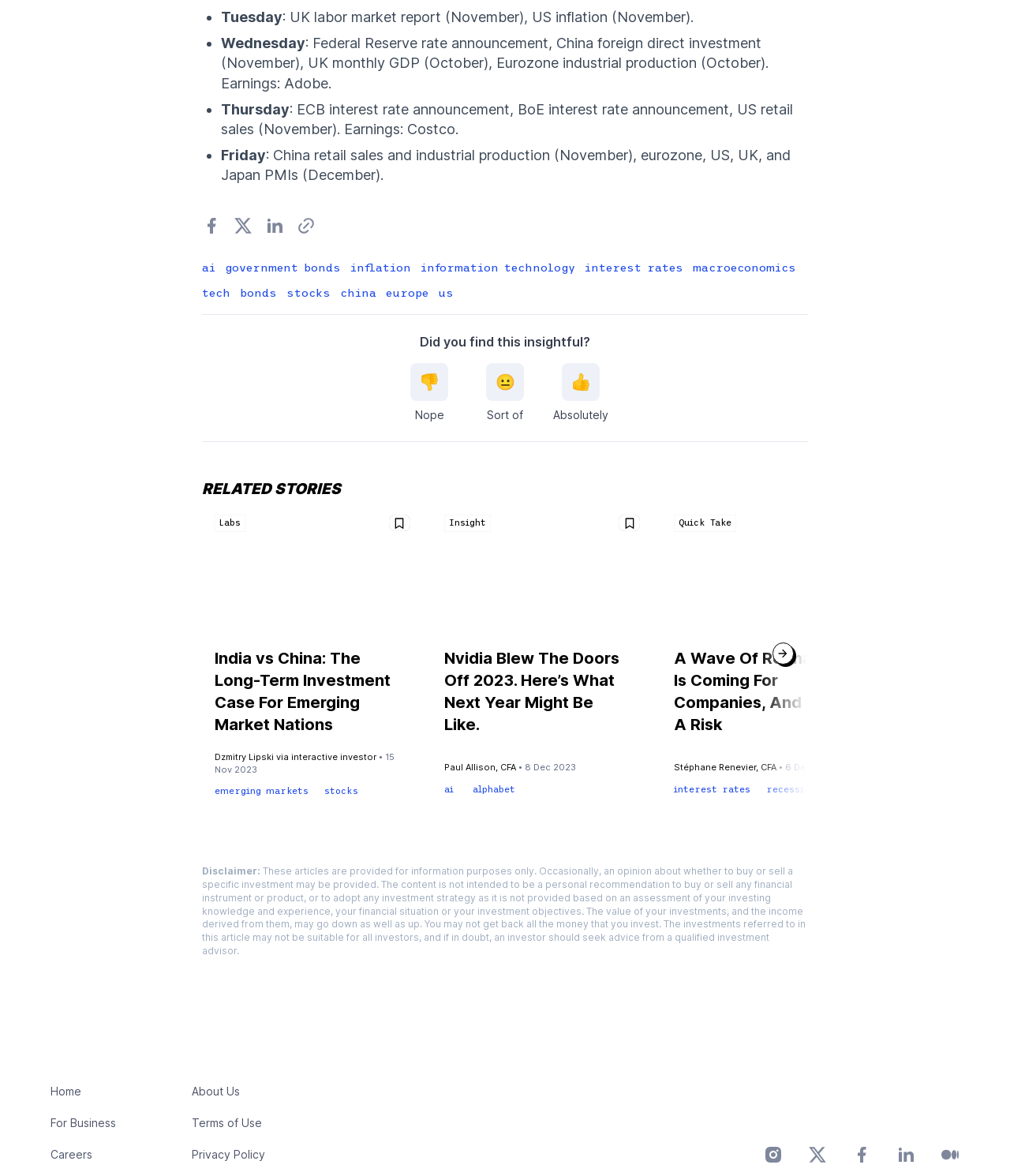Respond with a single word or phrase for the following question: 
How many share options are available?

3